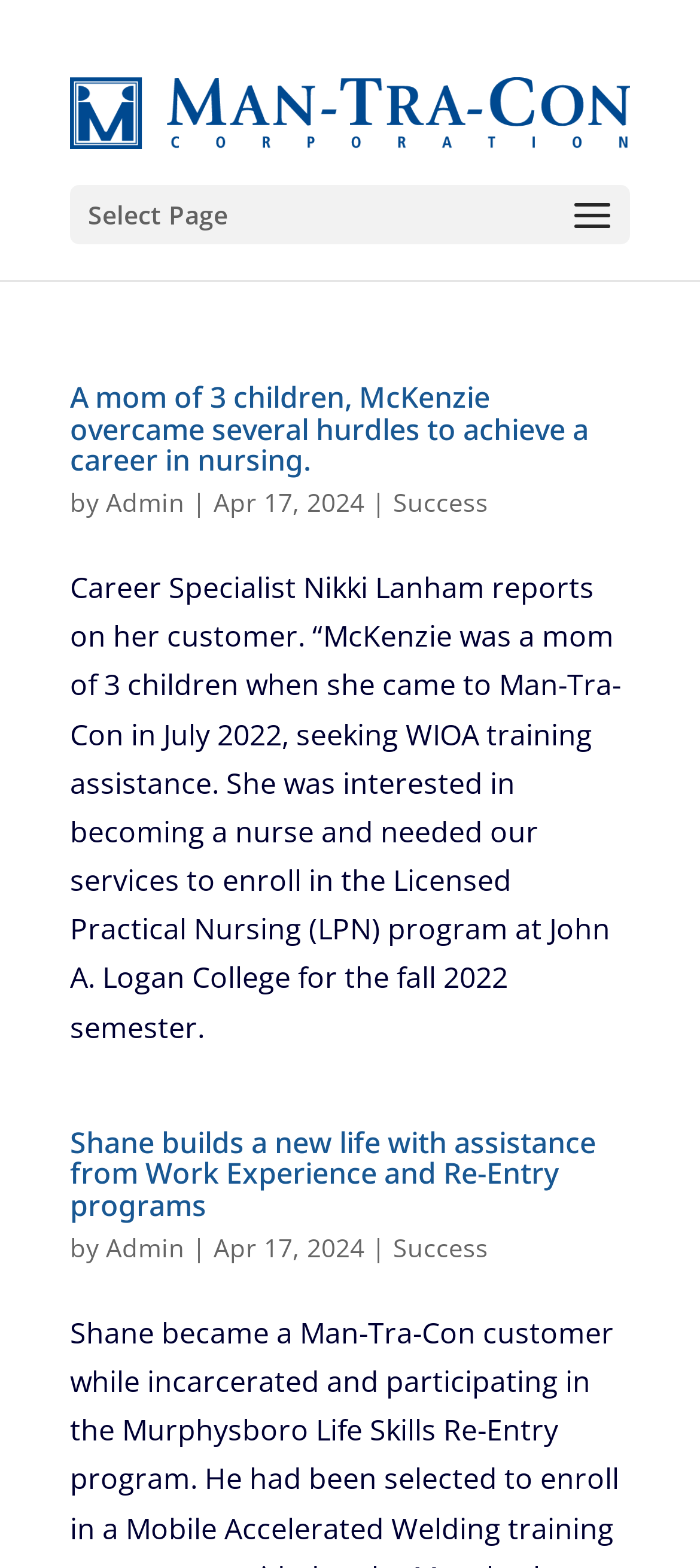Find the bounding box coordinates for the HTML element specified by: "alt="Man-Tra-Con Corporation"".

[0.1, 0.058, 0.9, 0.083]